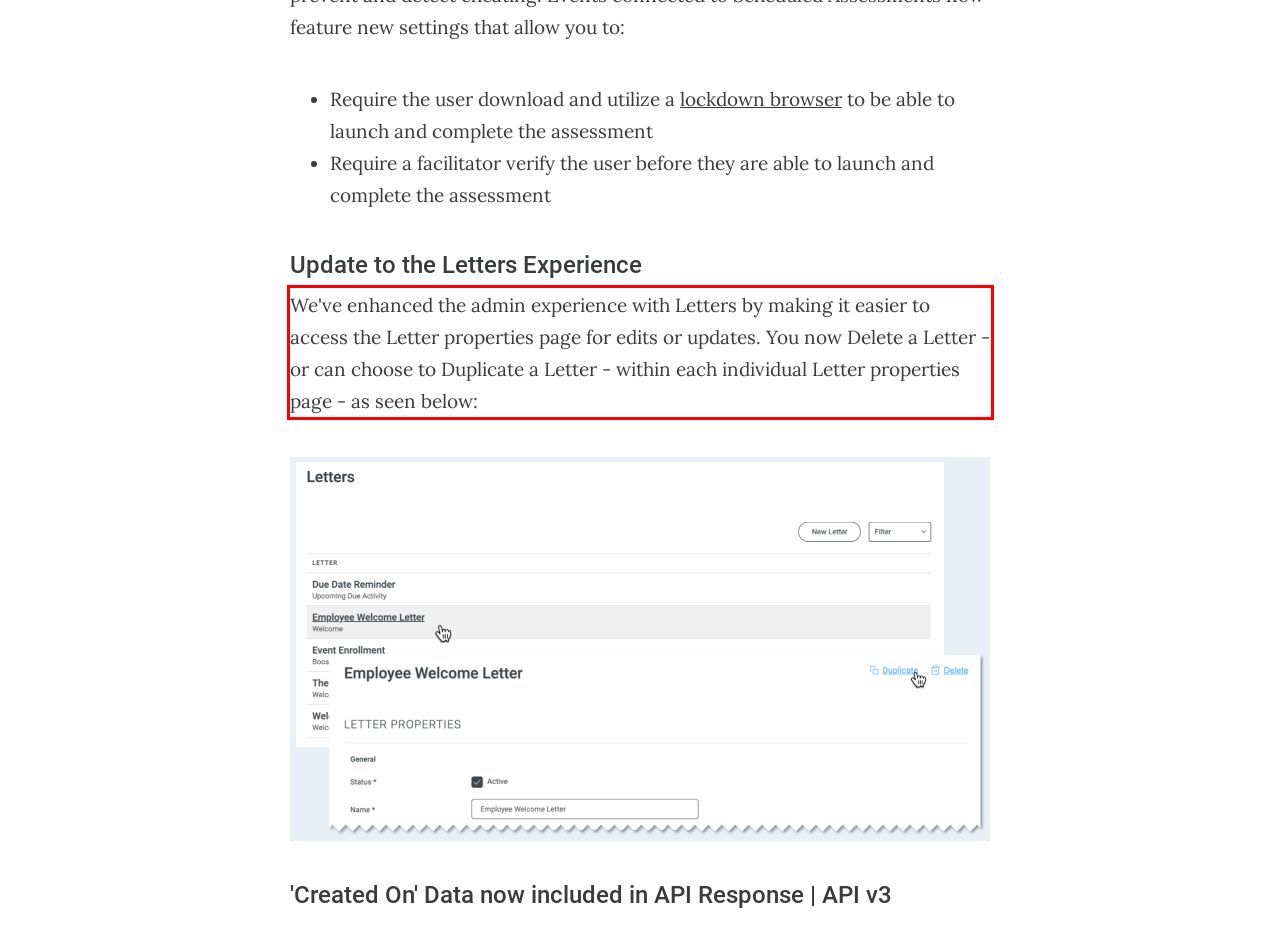Using the provided webpage screenshot, identify and read the text within the red rectangle bounding box.

We've enhanced the admin experience with Letters by making it easier to access the Letter properties page for edits or updates. You now Delete a Letter - or can choose to Duplicate a Letter - within each individual Letter properties page - as seen below: